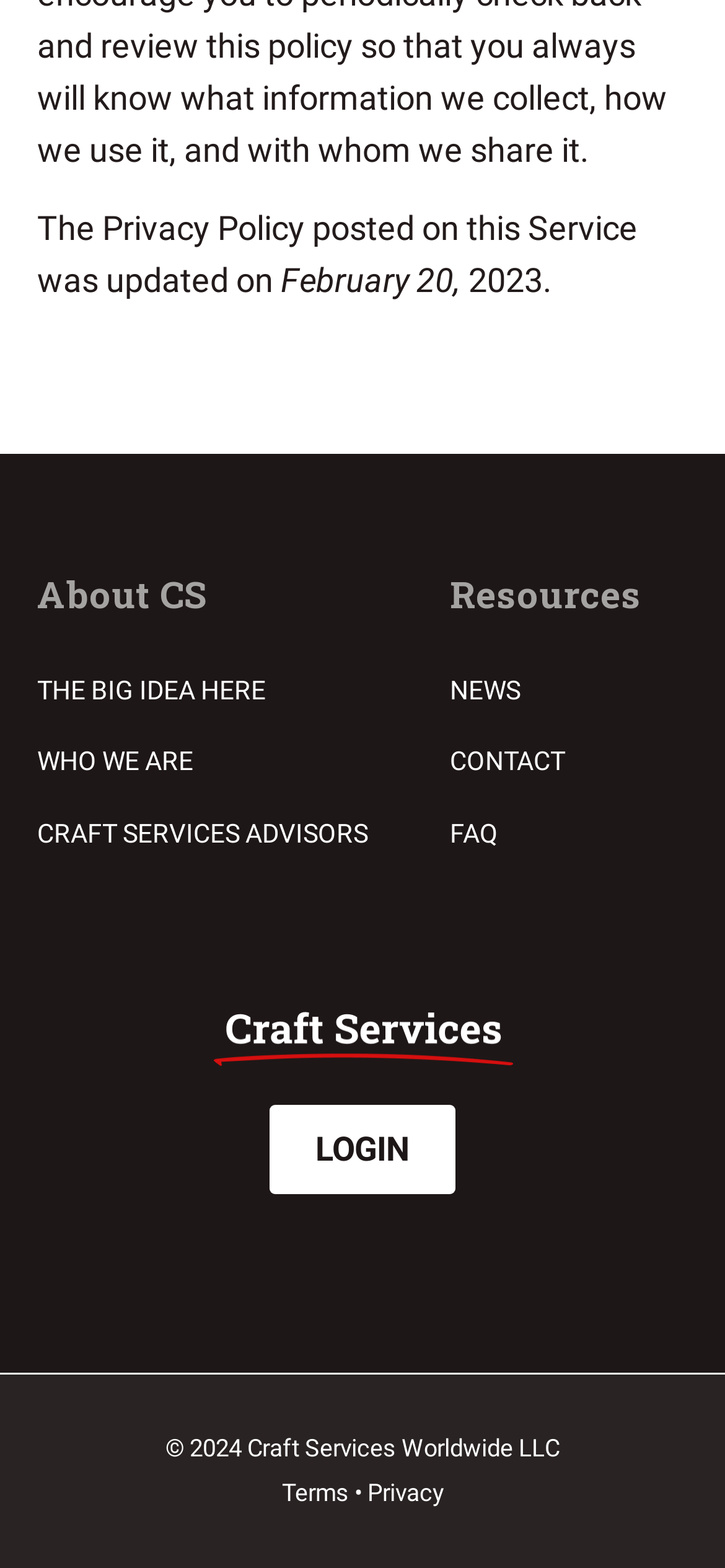What is the section title above the 'NEWS' link?
Based on the screenshot, respond with a single word or phrase.

Resources